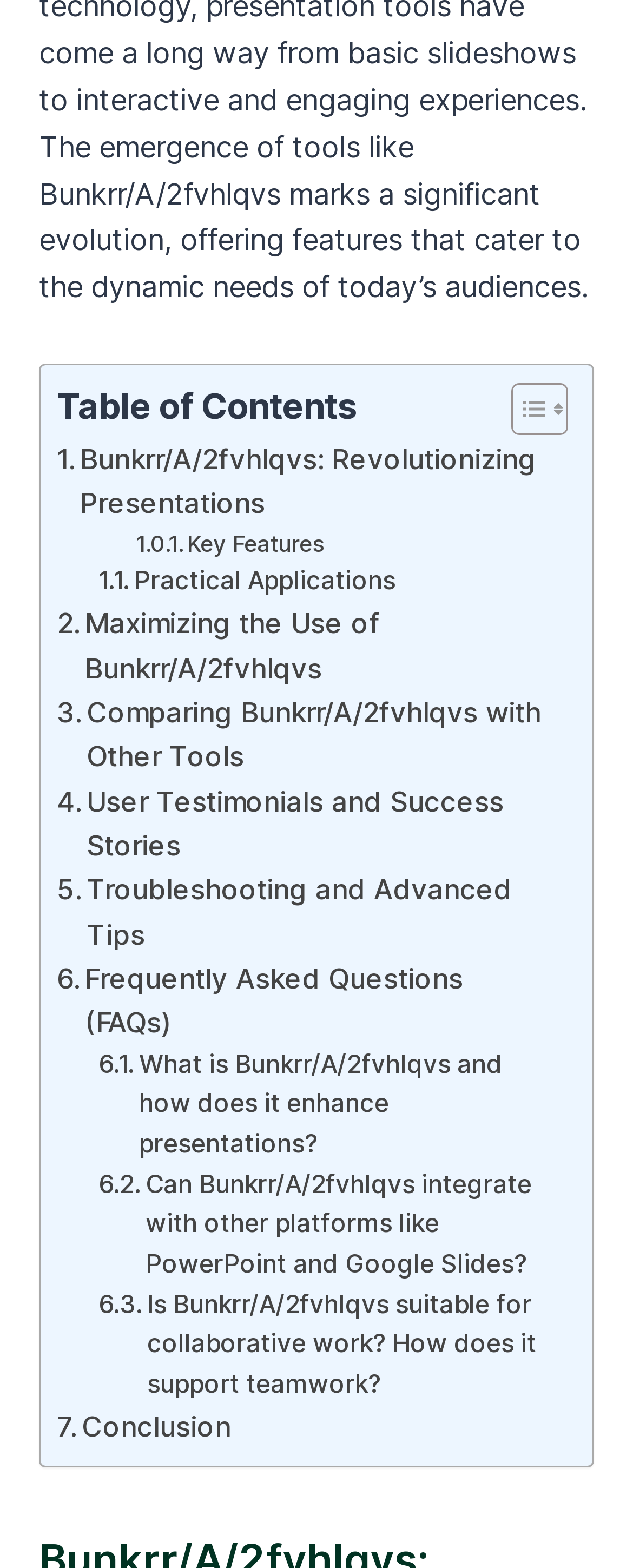How many links are there in the main section of the webpage?
Carefully examine the image and provide a detailed answer to the question.

By counting the links in the main section of the webpage, I found 11 links that provide information about Bunkrr/A/2fvhlqvs, including its features, applications, and benefits.